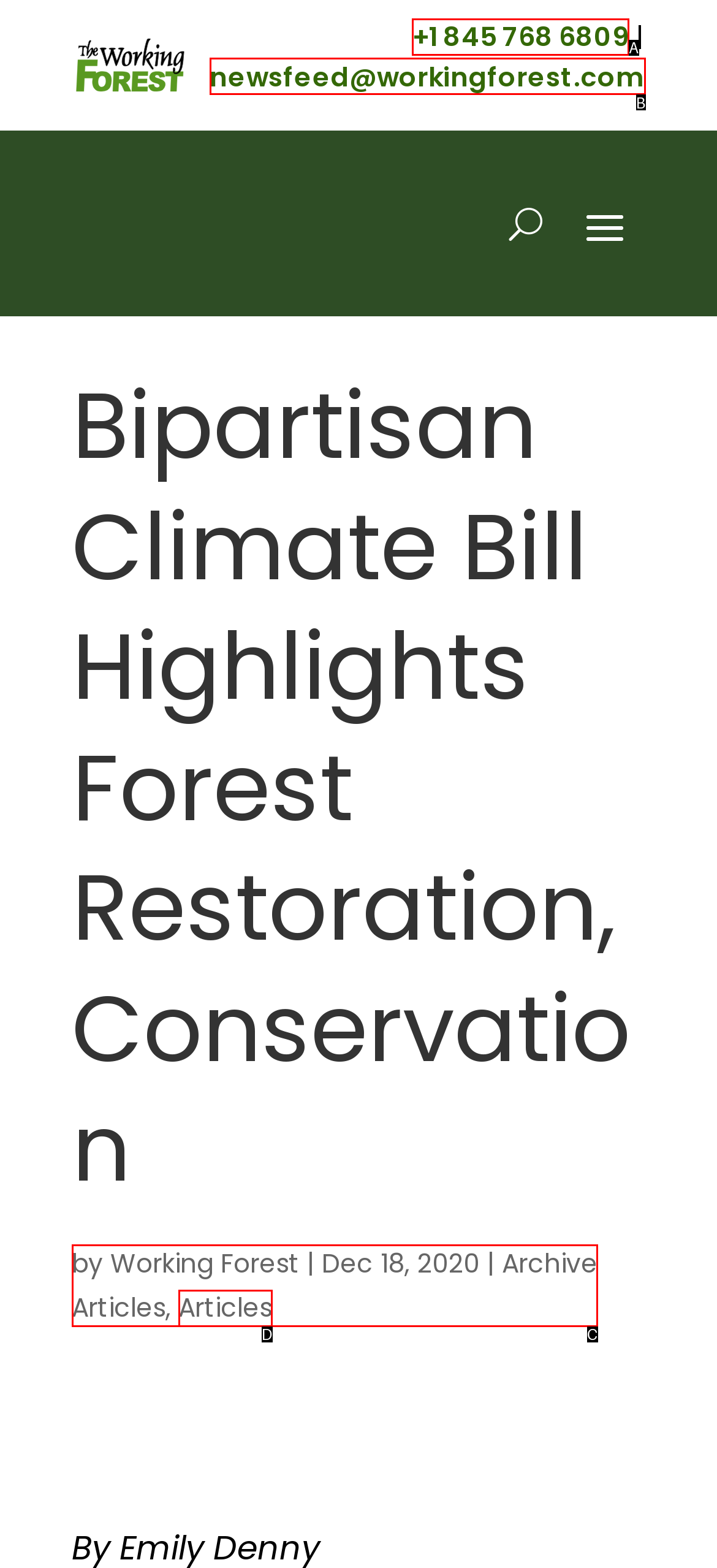Please select the letter of the HTML element that fits the description: +1 845 768 6809. Answer with the option's letter directly.

A